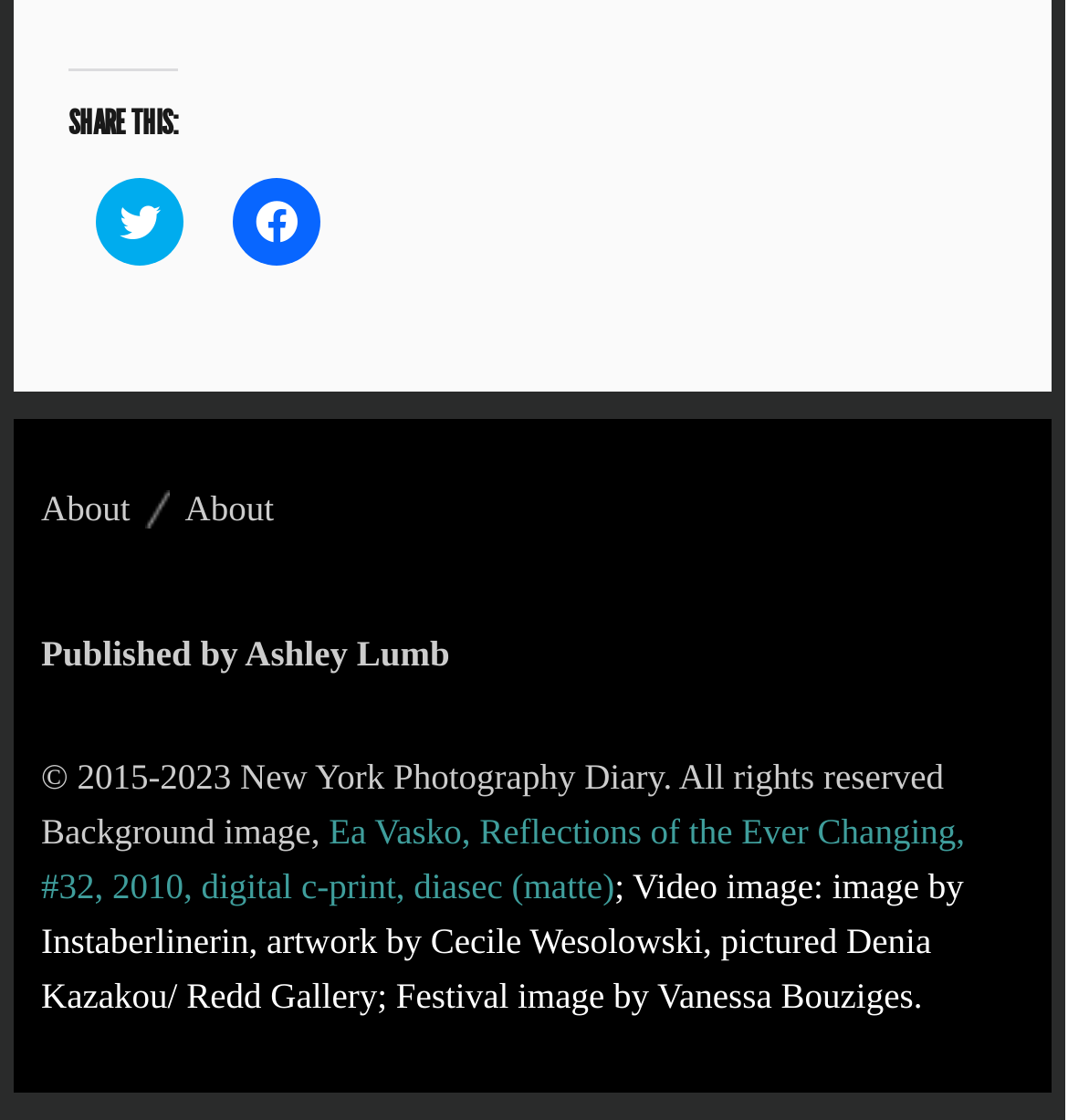Identify the bounding box for the UI element specified in this description: "About". The coordinates must be four float numbers between 0 and 1, formatted as [left, top, right, bottom].

[0.038, 0.43, 0.122, 0.479]